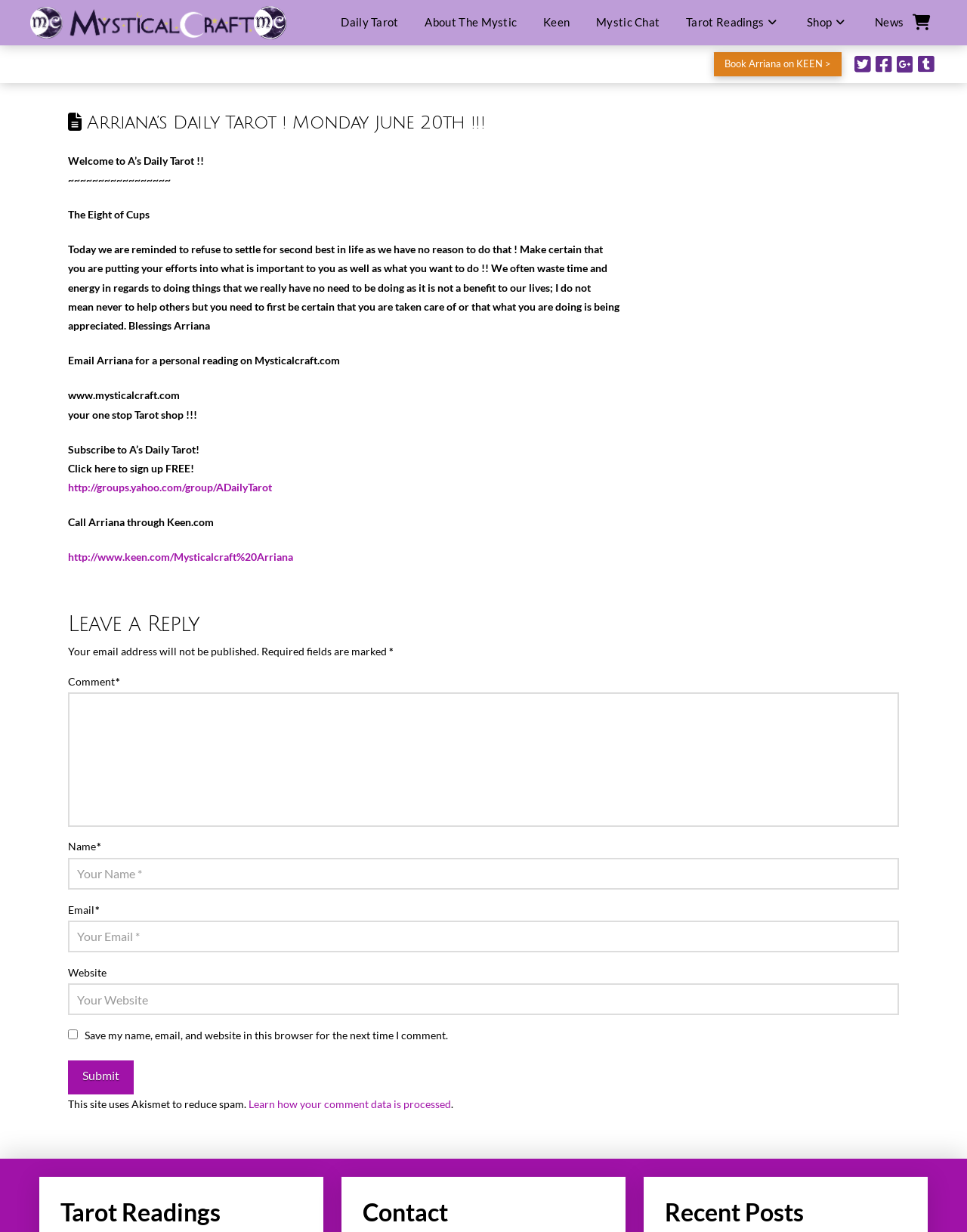Point out the bounding box coordinates of the section to click in order to follow this instruction: "Enter a comment in the text box".

[0.07, 0.562, 0.93, 0.671]